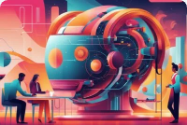What is the robot head designed with?
Based on the screenshot, provide your answer in one word or phrase.

Colorful orbs and circuitry